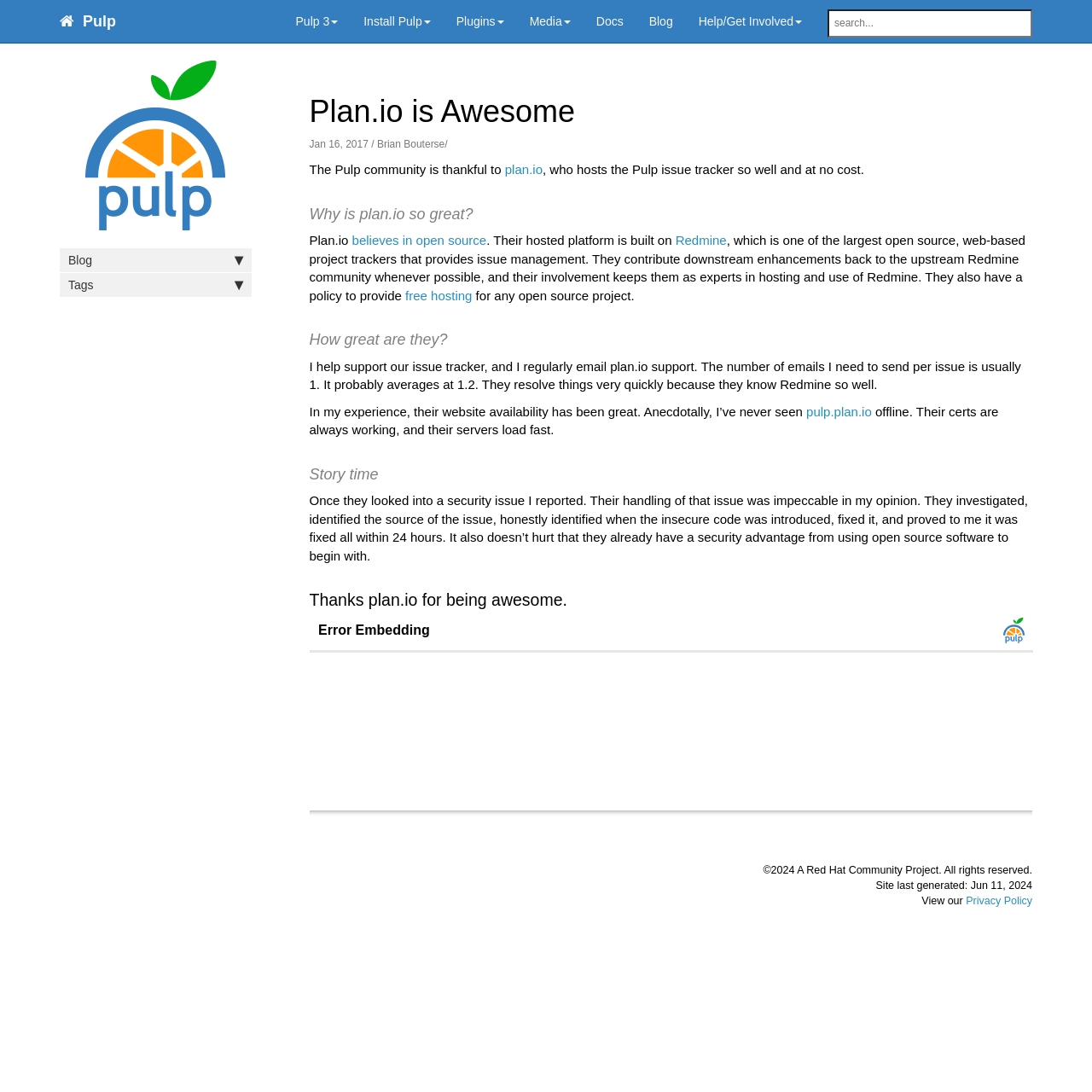Please determine the bounding box coordinates of the clickable area required to carry out the following instruction: "Visit Pulp 3". The coordinates must be four float numbers between 0 and 1, represented as [left, top, right, bottom].

[0.263, 0.009, 0.317, 0.03]